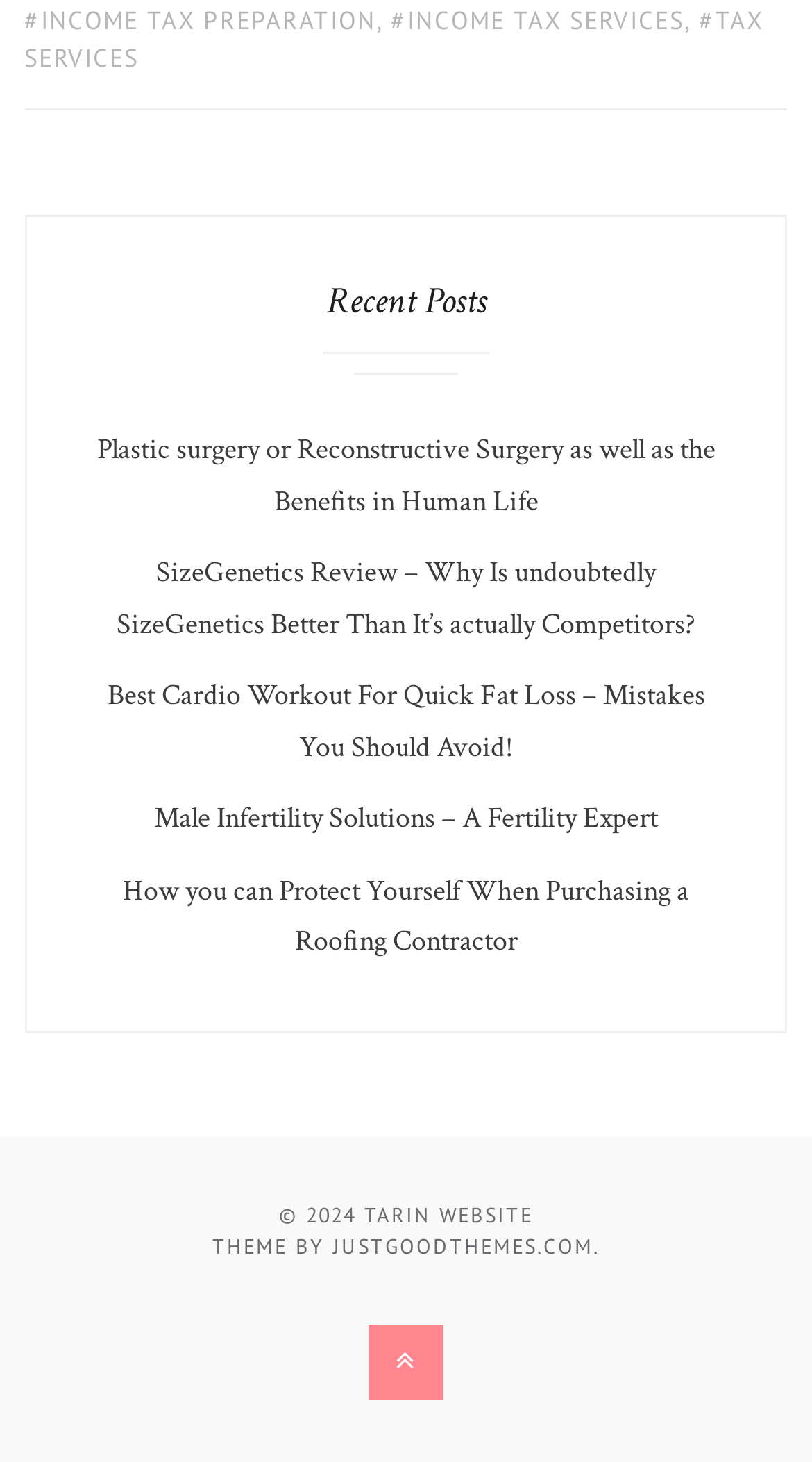What is the theme of the website by?
Refer to the screenshot and answer in one word or phrase.

JUSTGOODTHEMES.COM